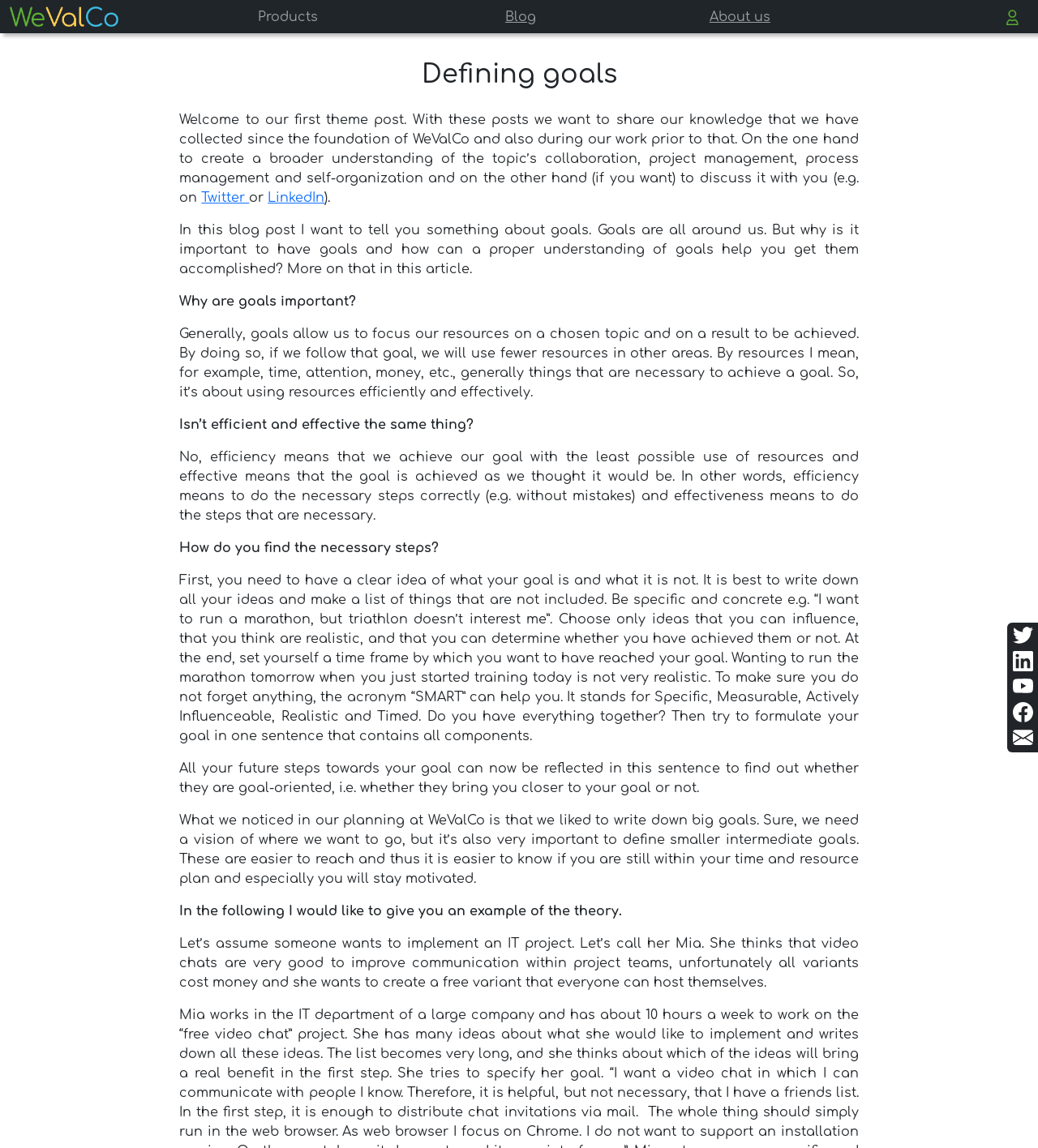Give a concise answer of one word or phrase to the question: 
What does SMART stand for?

Specific, Measurable, Actively Influenceable, Realistic and Timed